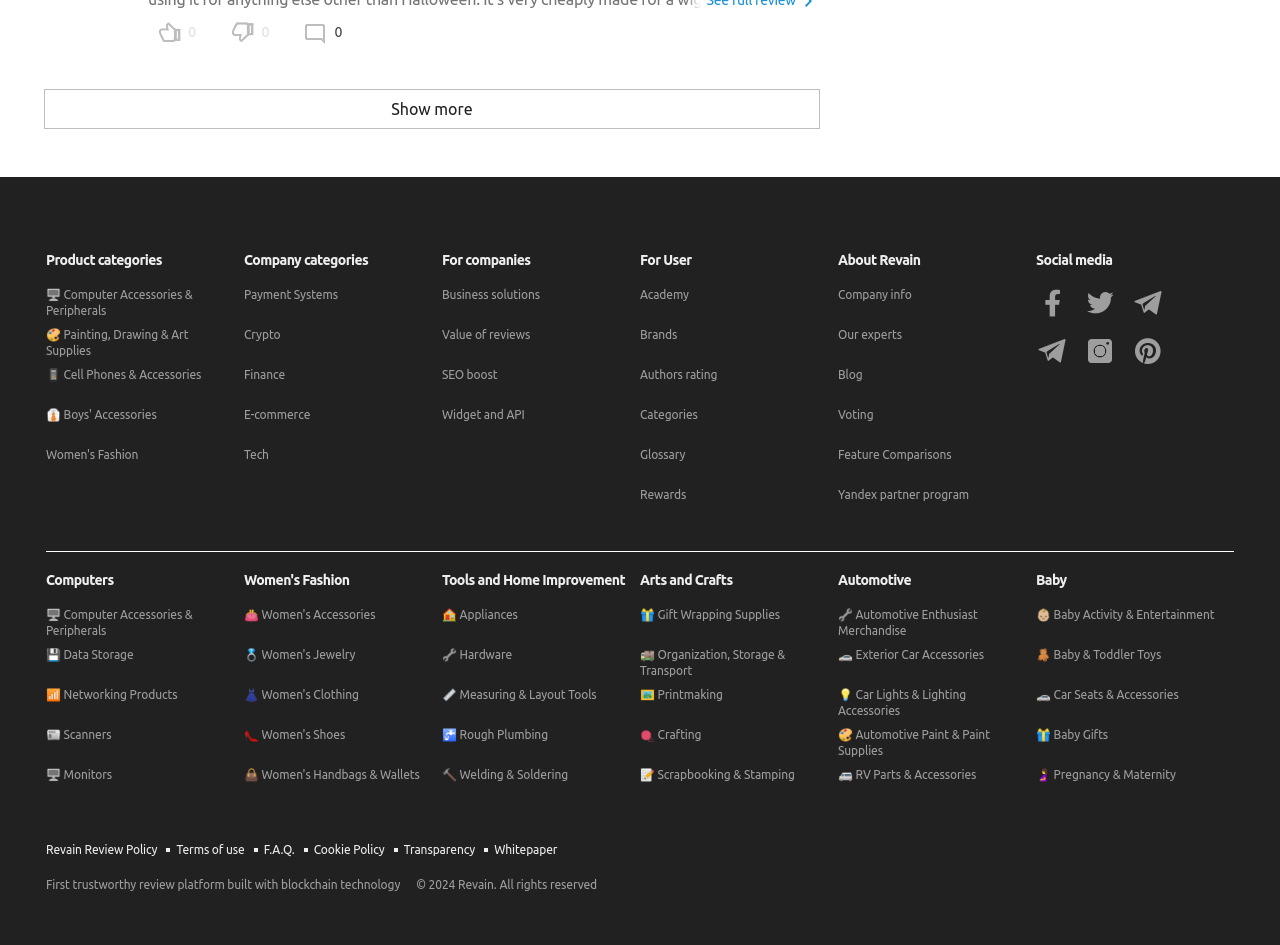Locate the bounding box coordinates of the clickable region to complete the following instruction: "Explore 'Women's Fashion' category."

[0.036, 0.473, 0.108, 0.507]